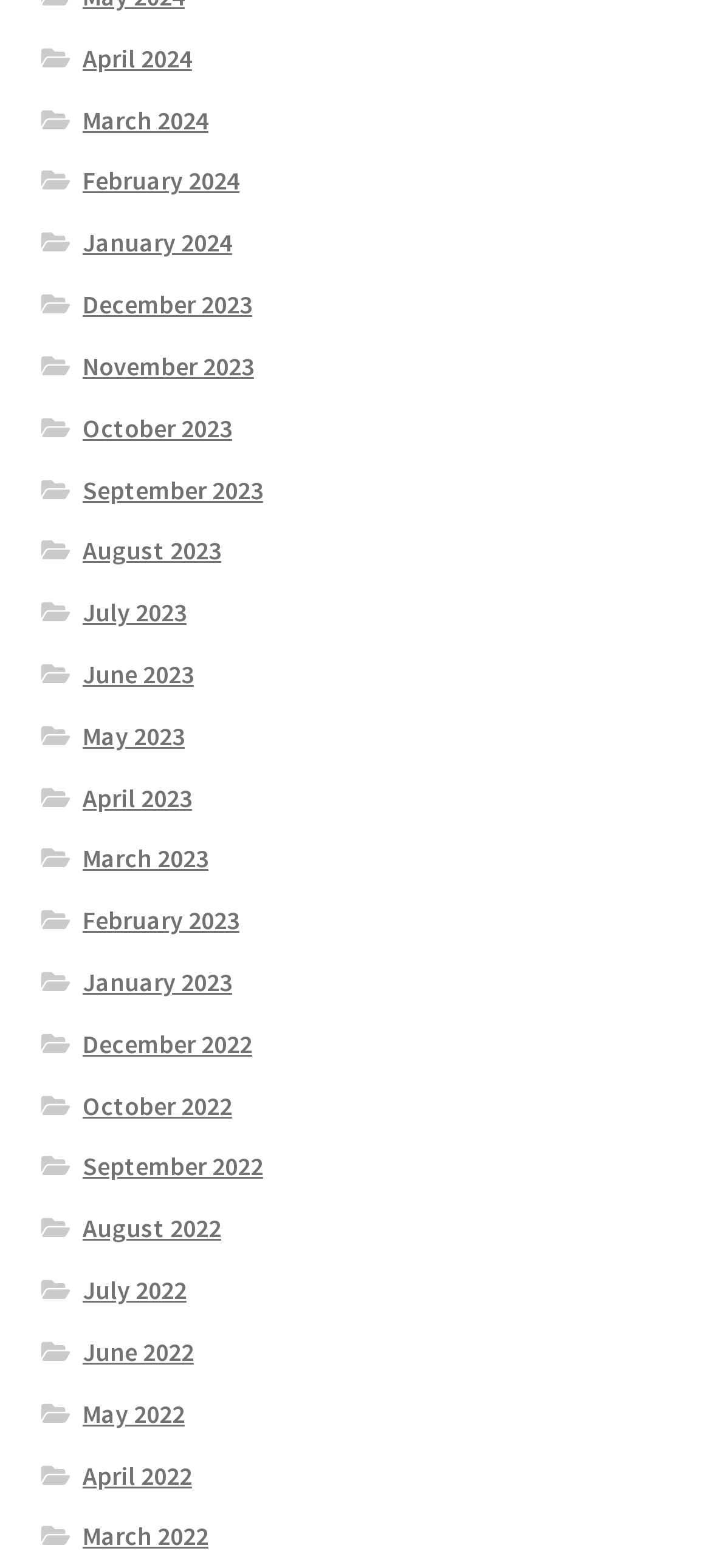How many months are listed in total?
Please use the image to deliver a detailed and complete answer.

I counted the number of links in the list, and there are 24 months listed, ranging from April 2024 to April 2022.